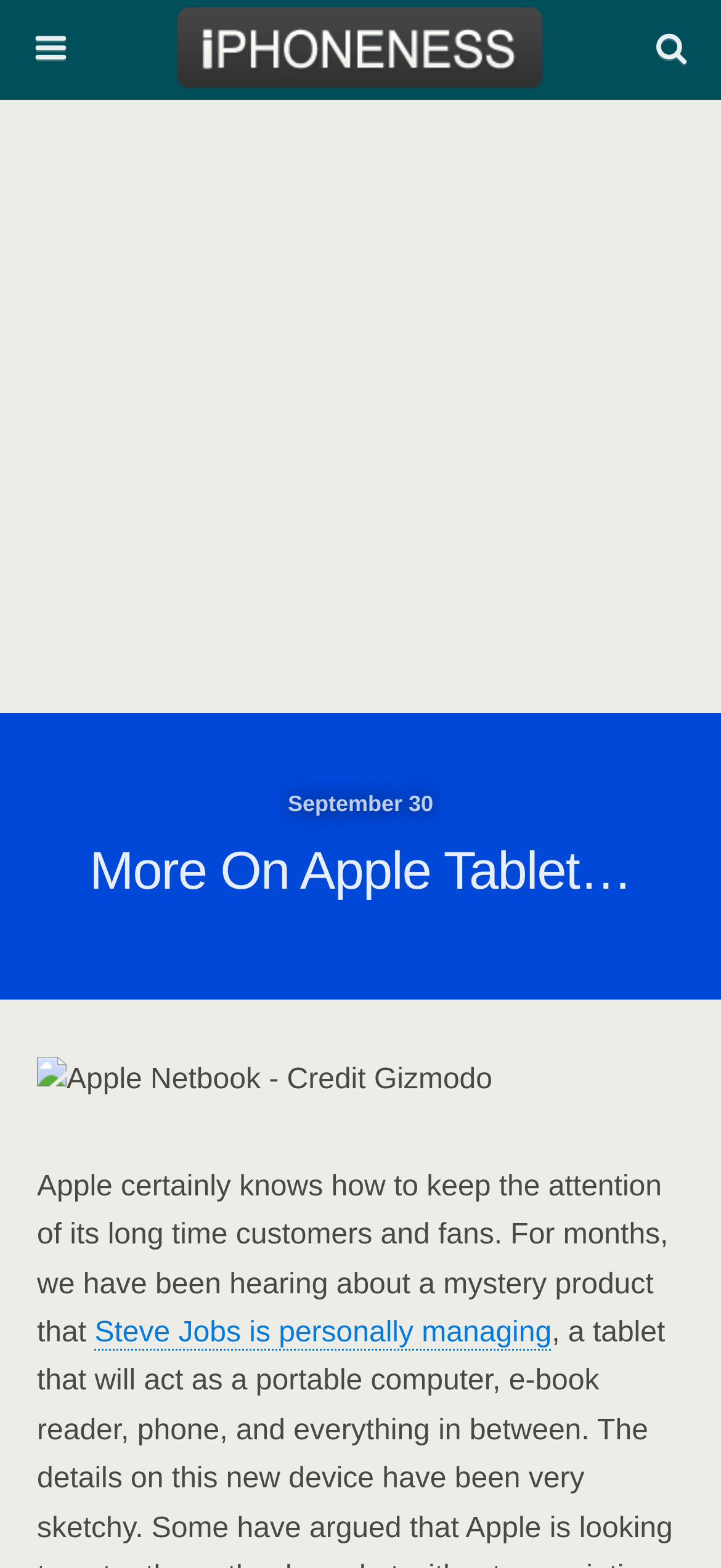What is the logo image for?
Please provide a detailed and comprehensive answer to the question.

I inferred that the logo image is for Apple by looking at the image 'logo image' with bounding box coordinates [0.245, 0.005, 0.755, 0.057] and the context of the webpage, which appears to be discussing Apple products.